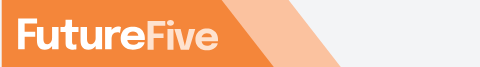Provide a comprehensive description of the image.

The image features the logo of "FutureFive New Zealand," a publication focused on consumer technology news and reviews. The logo is characterized by a vibrant orange background with the name "FutureFive" prominently displayed in a modern, clean font. This branding reflects the publication's emphasis on innovation and modernity in the tech space, aligning with their mission to provide insightful content related to technology trends, reviews, and updates for consumers in New Zealand. The logo serves as a visual representation of the platform's commitment to covering the latest in tech developments and consumer advice.